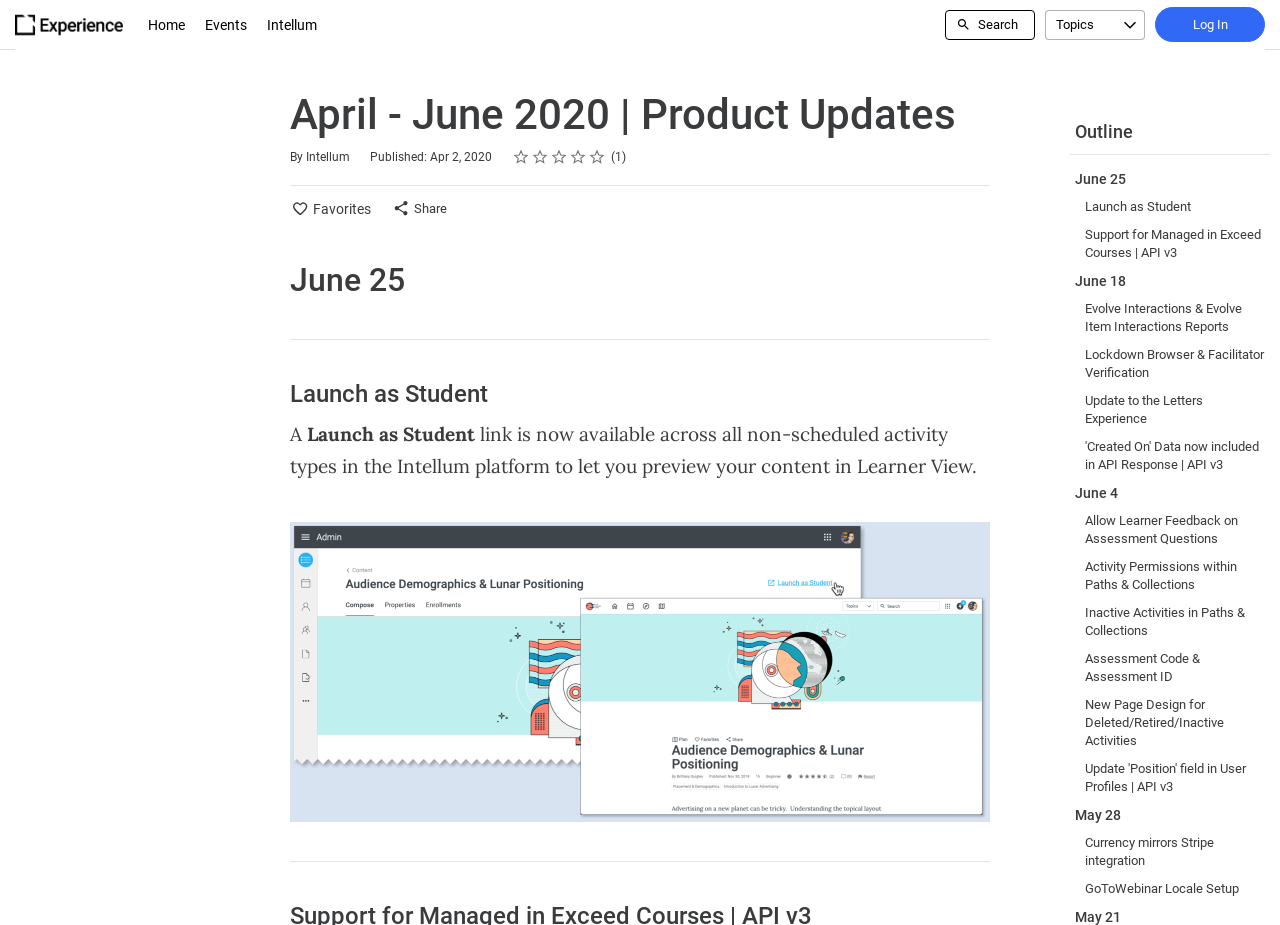How many stars is the average rating?
Your answer should be a single word or phrase derived from the screenshot.

5.0